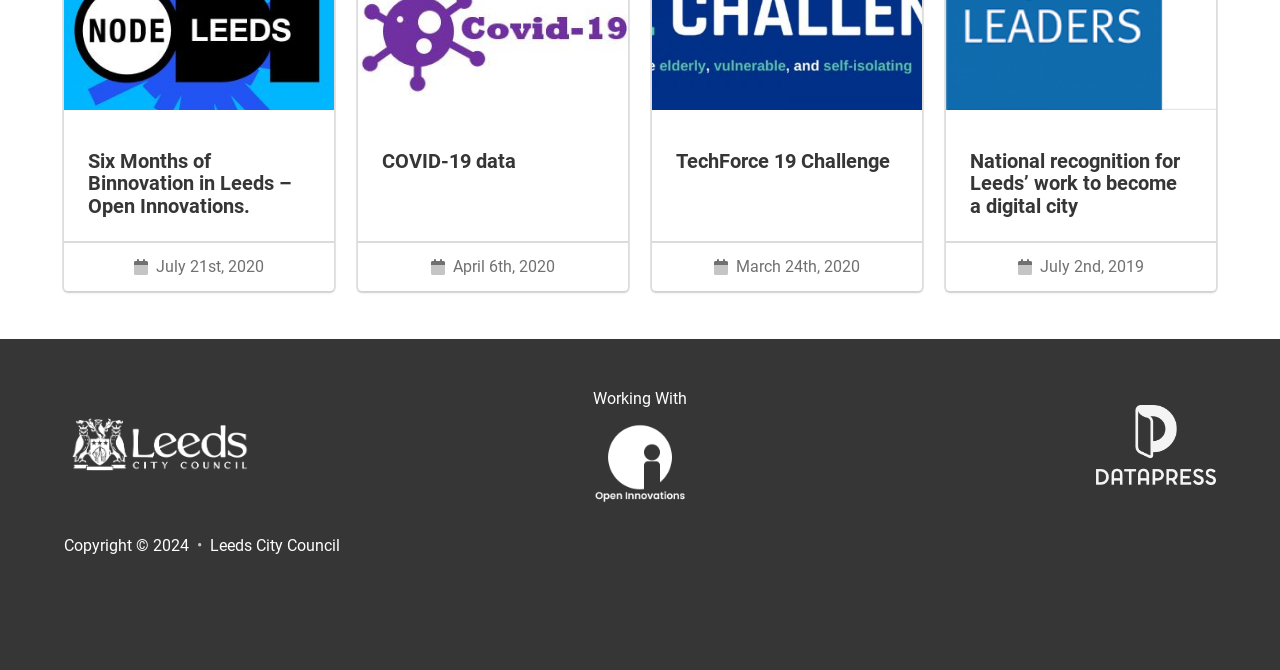Provide your answer to the question using just one word or phrase: Is there a Leeds City Council link at the bottom?

Yes